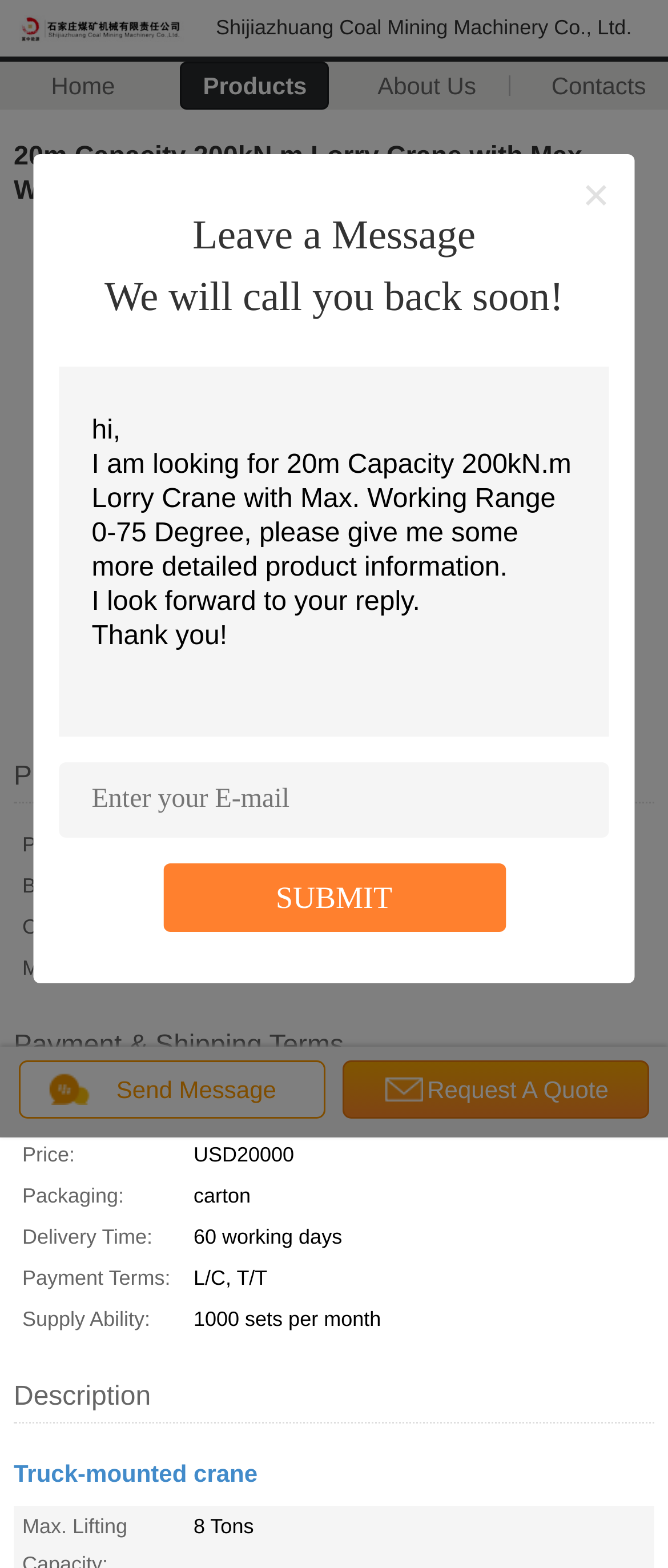What is the delivery time of the lorry crane?
Using the information from the image, provide a comprehensive answer to the question.

I found the delivery time by looking at the table under 'Payment & Shipping Terms' section, where it lists the payment and shipping details. The row with 'Delivery Time:' as the header has '60 working days' as the corresponding value.